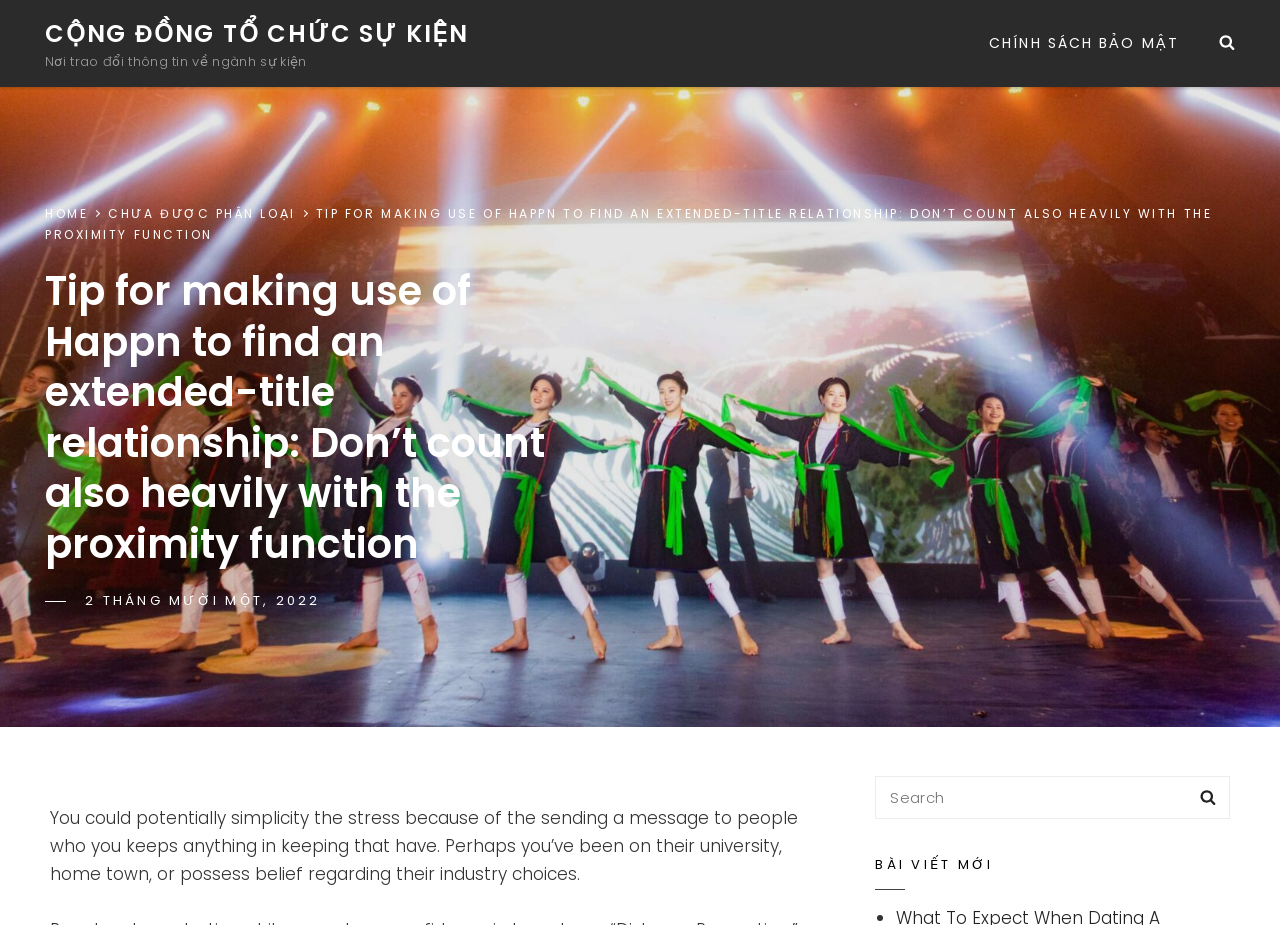Identify the main title of the webpage and generate its text content.

Tip for making use of Happn to find an extended-title relationship: Don’t count also heavily with the proximity function